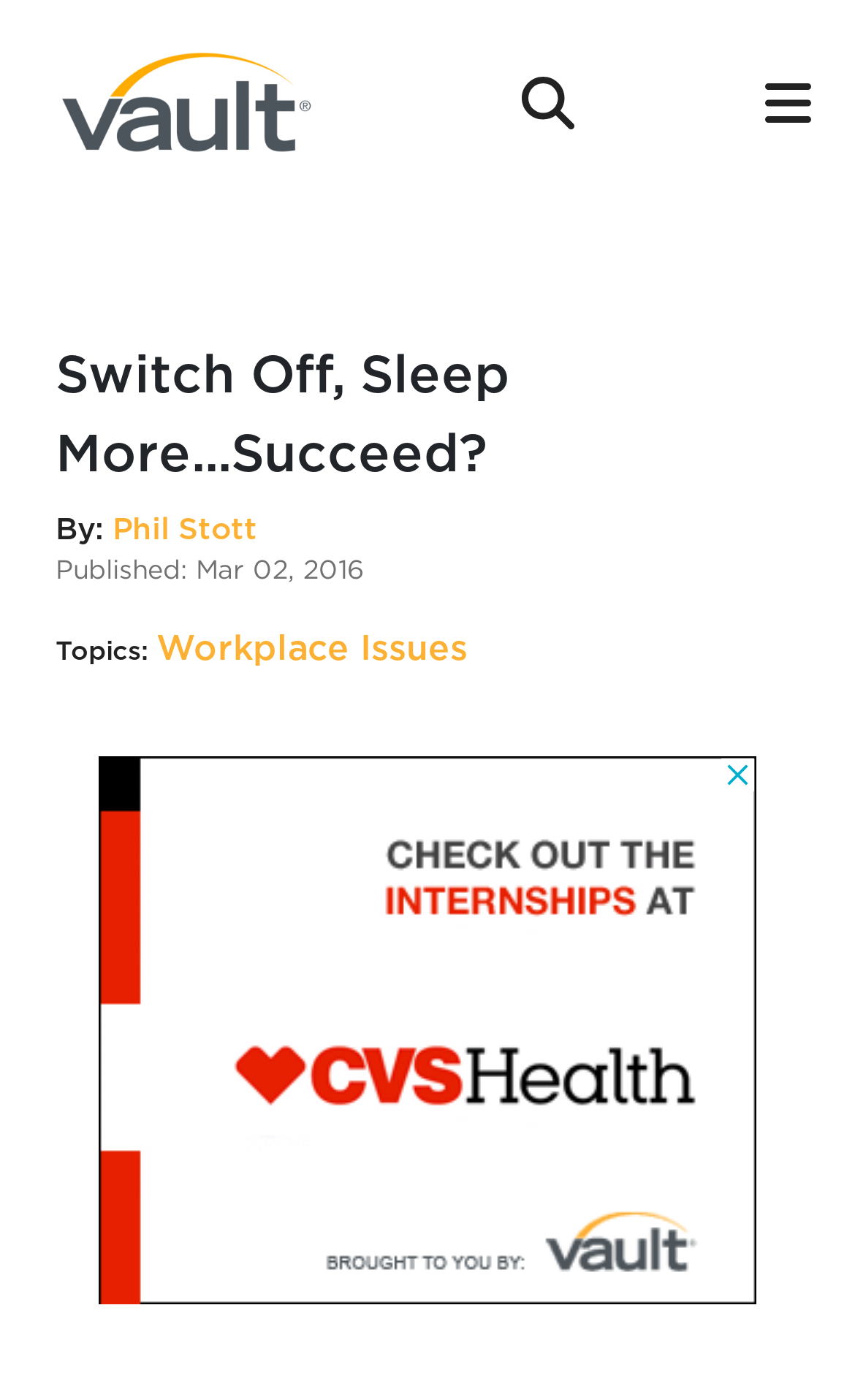Construct a thorough caption encompassing all aspects of the webpage.

The webpage is a career advice article titled "Switch Off, Sleep More...Succeed?" by Phil Stott, published on March 02, 2016. At the top left corner, there is a logo image with a link to the website's homepage. Below the logo, there is a heading with the article title, which spans almost the entire width of the page. 

To the right of the logo, there are two hidden buttons. Below the article title, there is a section with the author's name, publication date, and topics related to the article. The topics include "Workplace Issues" with a link to a related page. 

The main content of the article is not explicitly mentioned in the accessibility tree, but it likely occupies the majority of the page. At the bottom of the page, there is a large advertisement that spans almost the entire width of the page, taking up a significant amount of space.